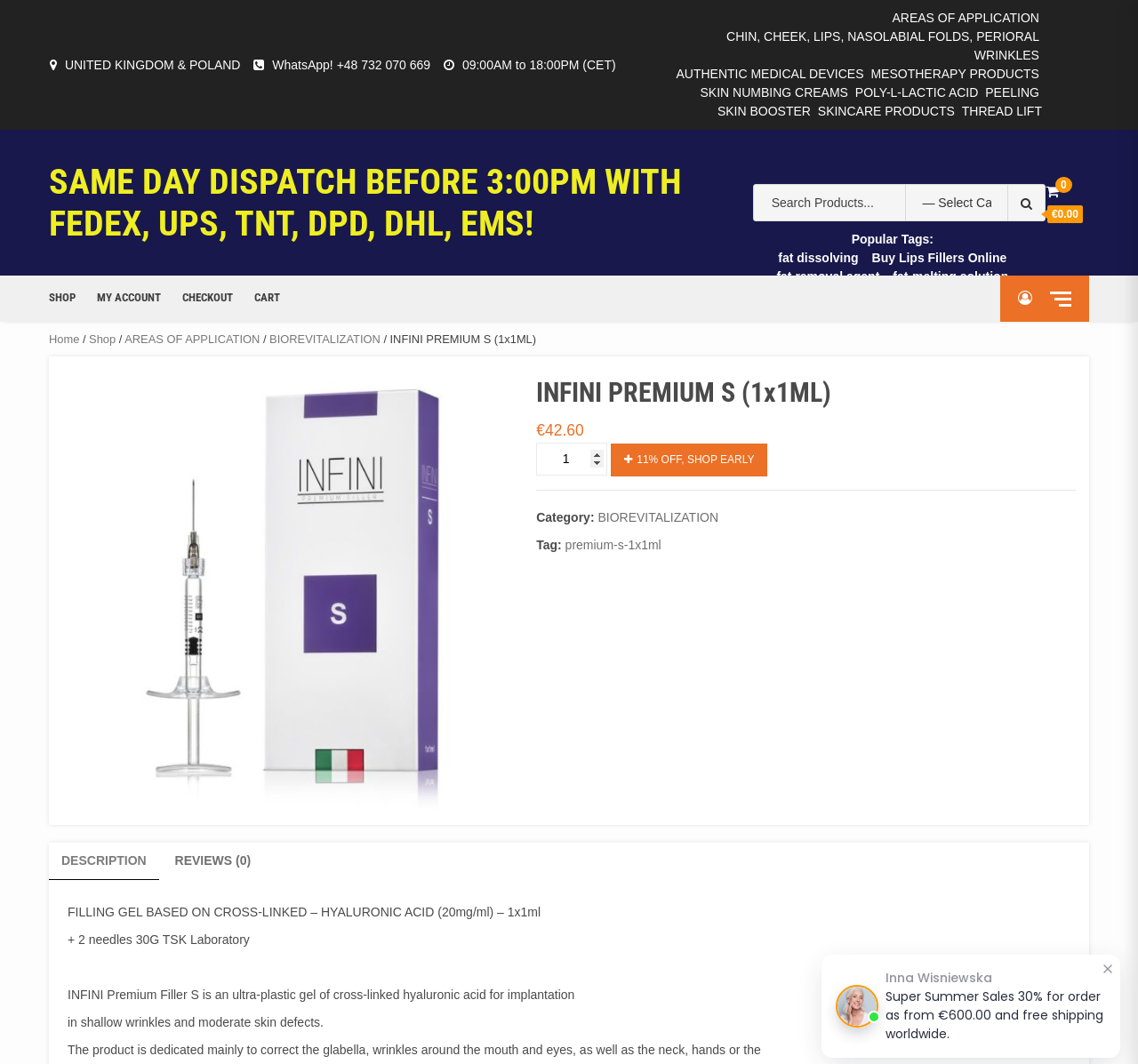Show the bounding box coordinates of the region that should be clicked to follow the instruction: "View areas of application."

[0.784, 0.01, 0.913, 0.023]